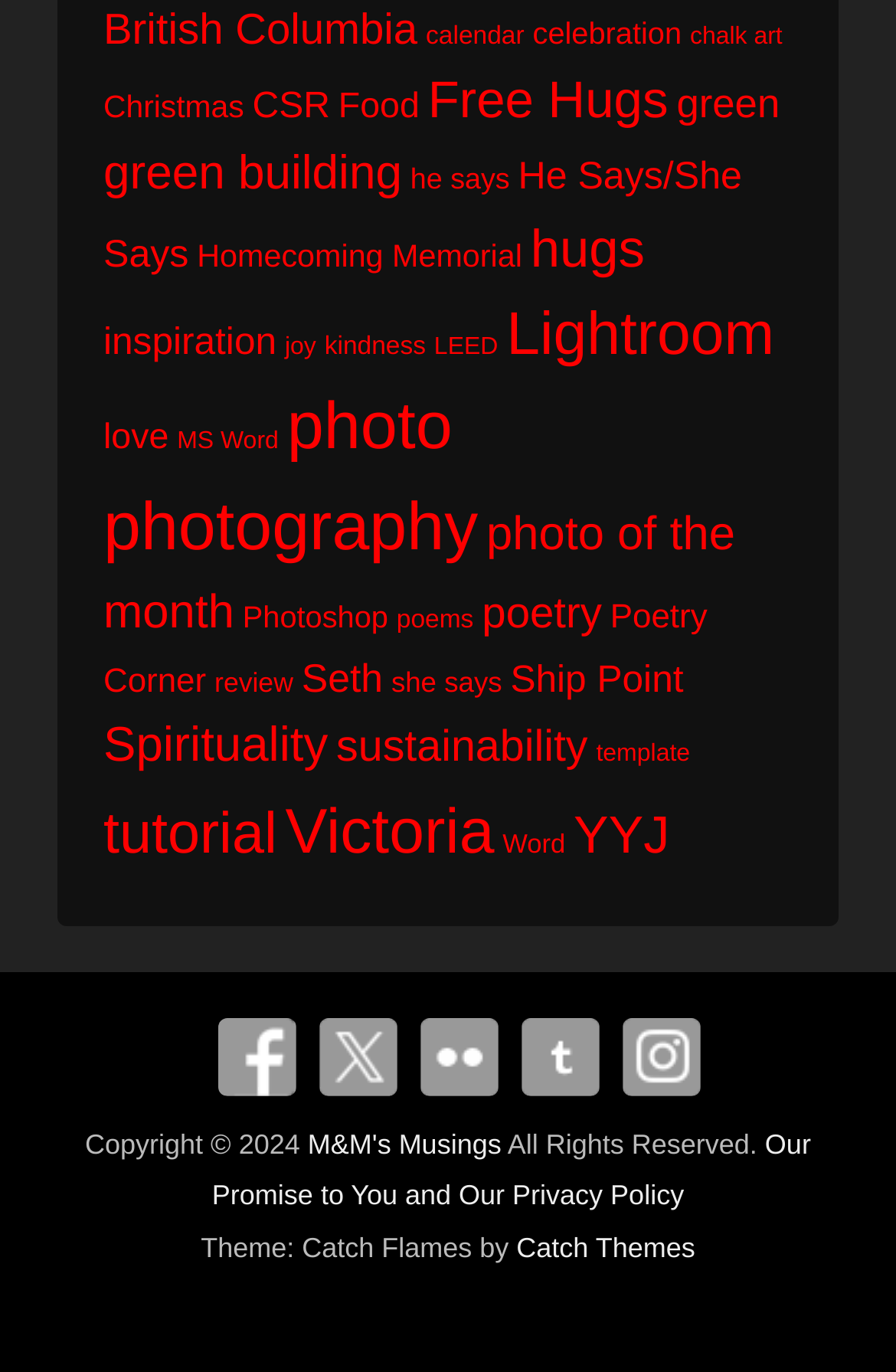Locate the bounding box coordinates of the element that should be clicked to fulfill the instruction: "Visit the BLOG".

None